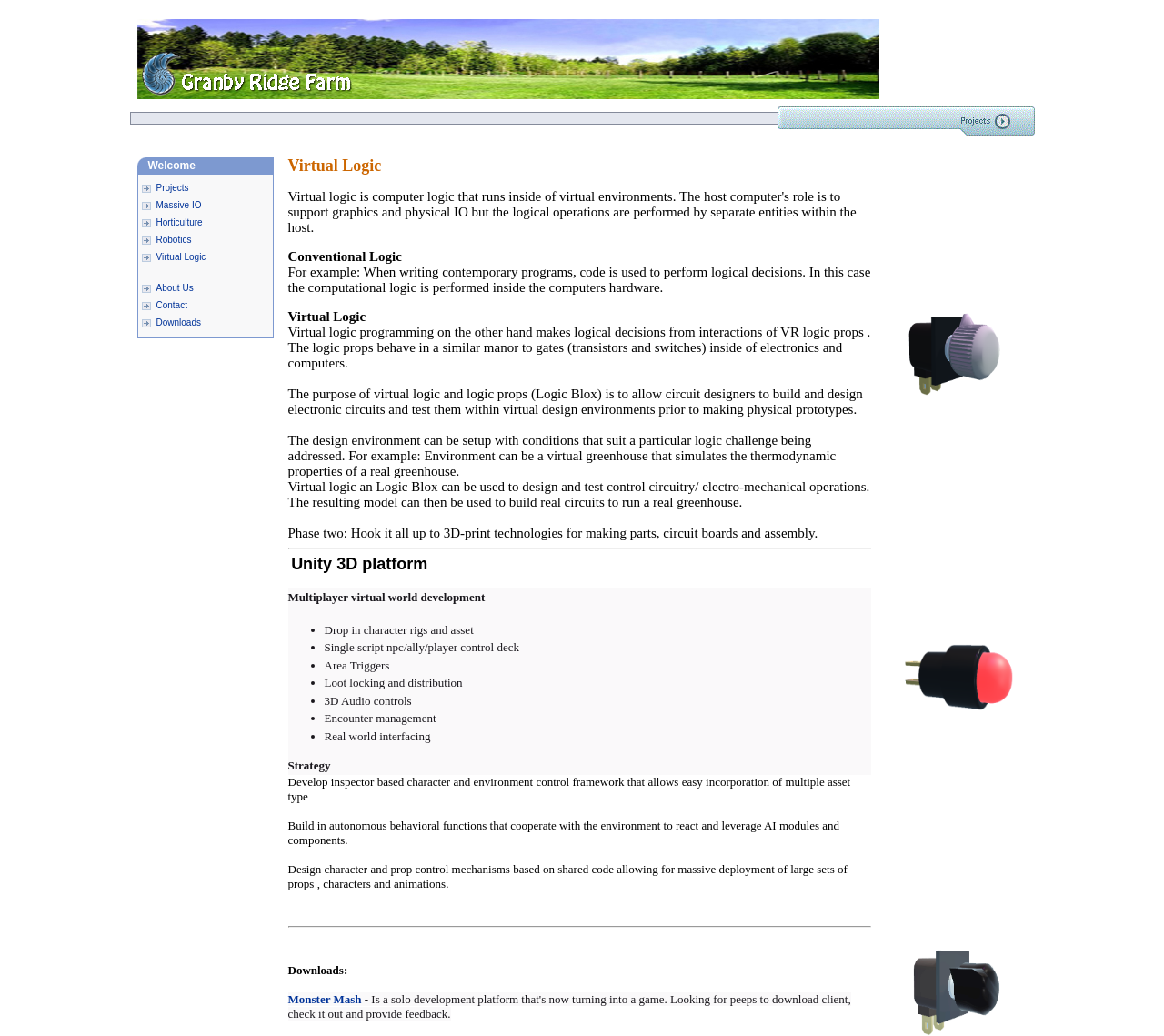Can you determine the bounding box coordinates of the area that needs to be clicked to fulfill the following instruction: "Click the Monster Mash link"?

[0.247, 0.957, 0.311, 0.971]